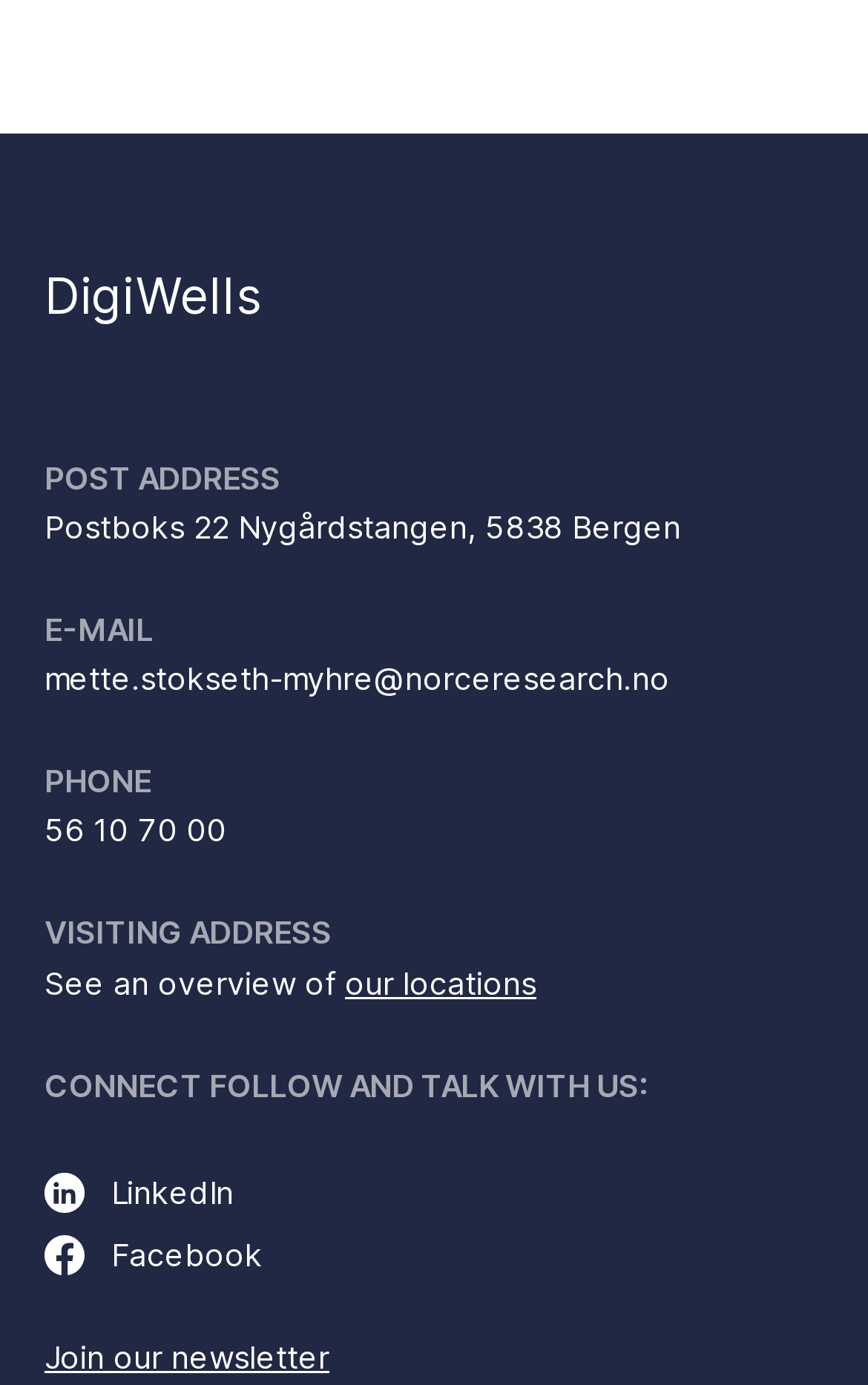Can you find the bounding box coordinates for the UI element given this description: "About Paul"? Provide the coordinates as four float numbers between 0 and 1: [left, top, right, bottom].

None